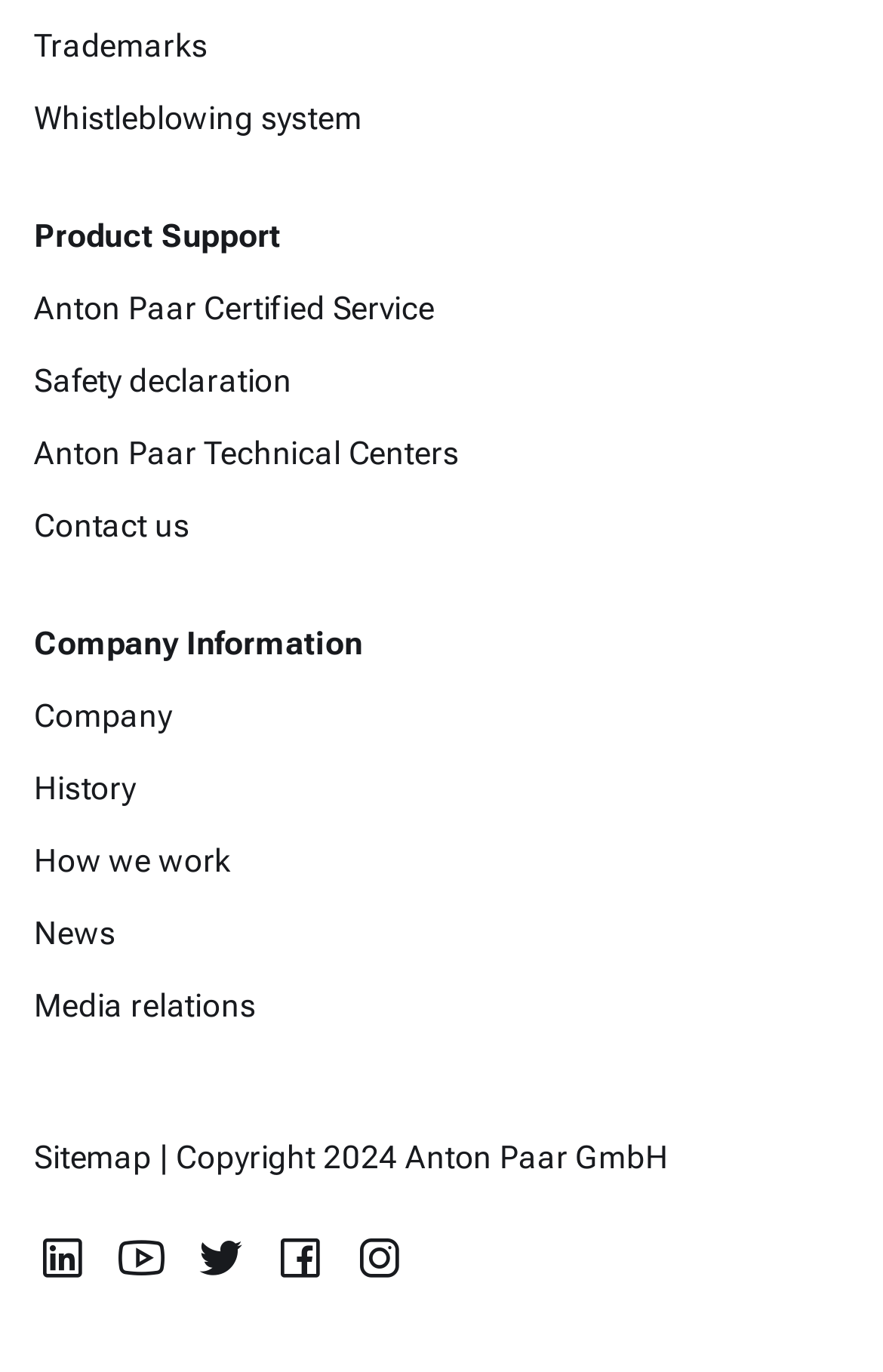Please answer the following query using a single word or phrase: 
What type of information can be found under 'Company Information'?

Company, History, How we work, News